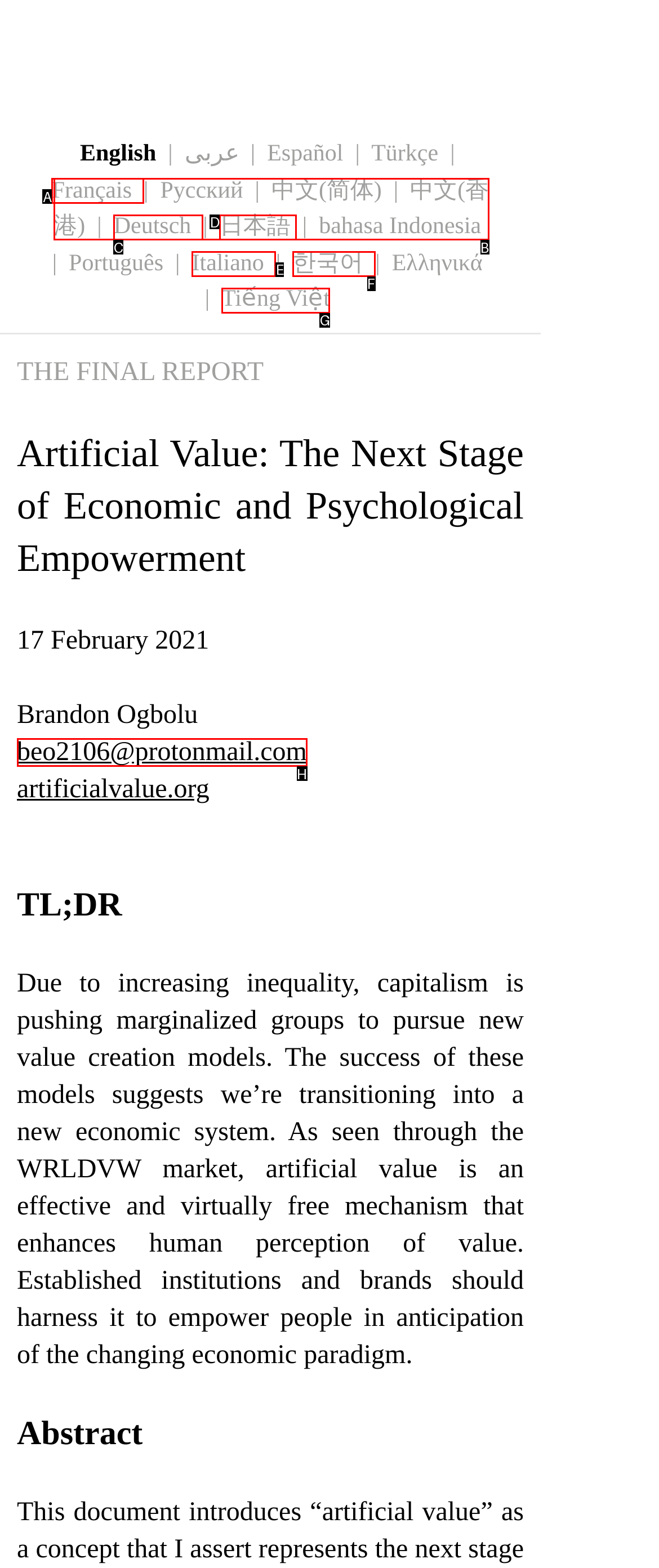Identify which HTML element should be clicked to fulfill this instruction: Contact Brandon Ogbolu via email Reply with the correct option's letter.

H